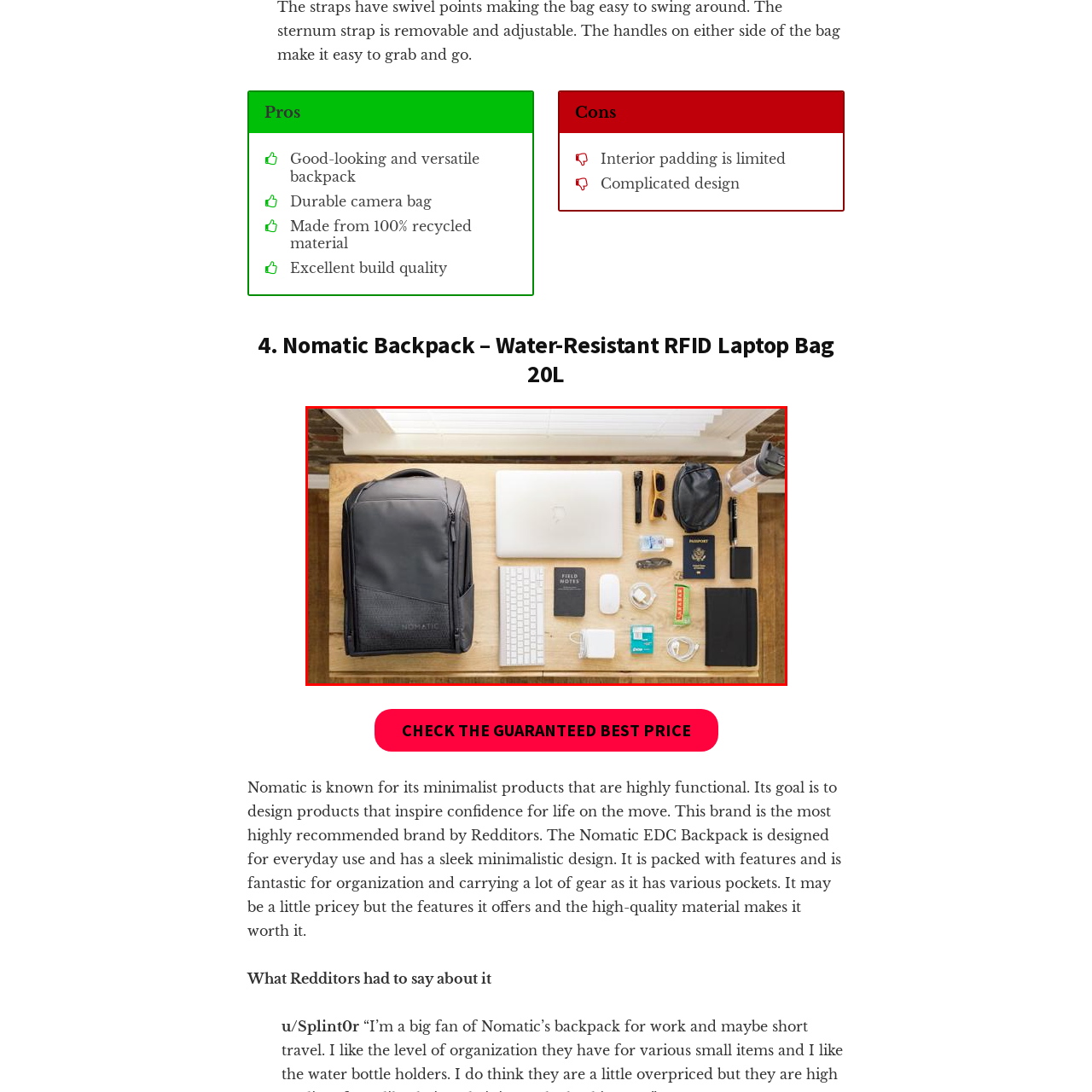What is the design of the Nomatic backpack?
Carefully look at the image inside the red bounding box and answer the question in a detailed manner using the visual details present.

According to the caption, the Nomatic backpack is known for its 'minimalist and water-resistant design', which highlights its key features.